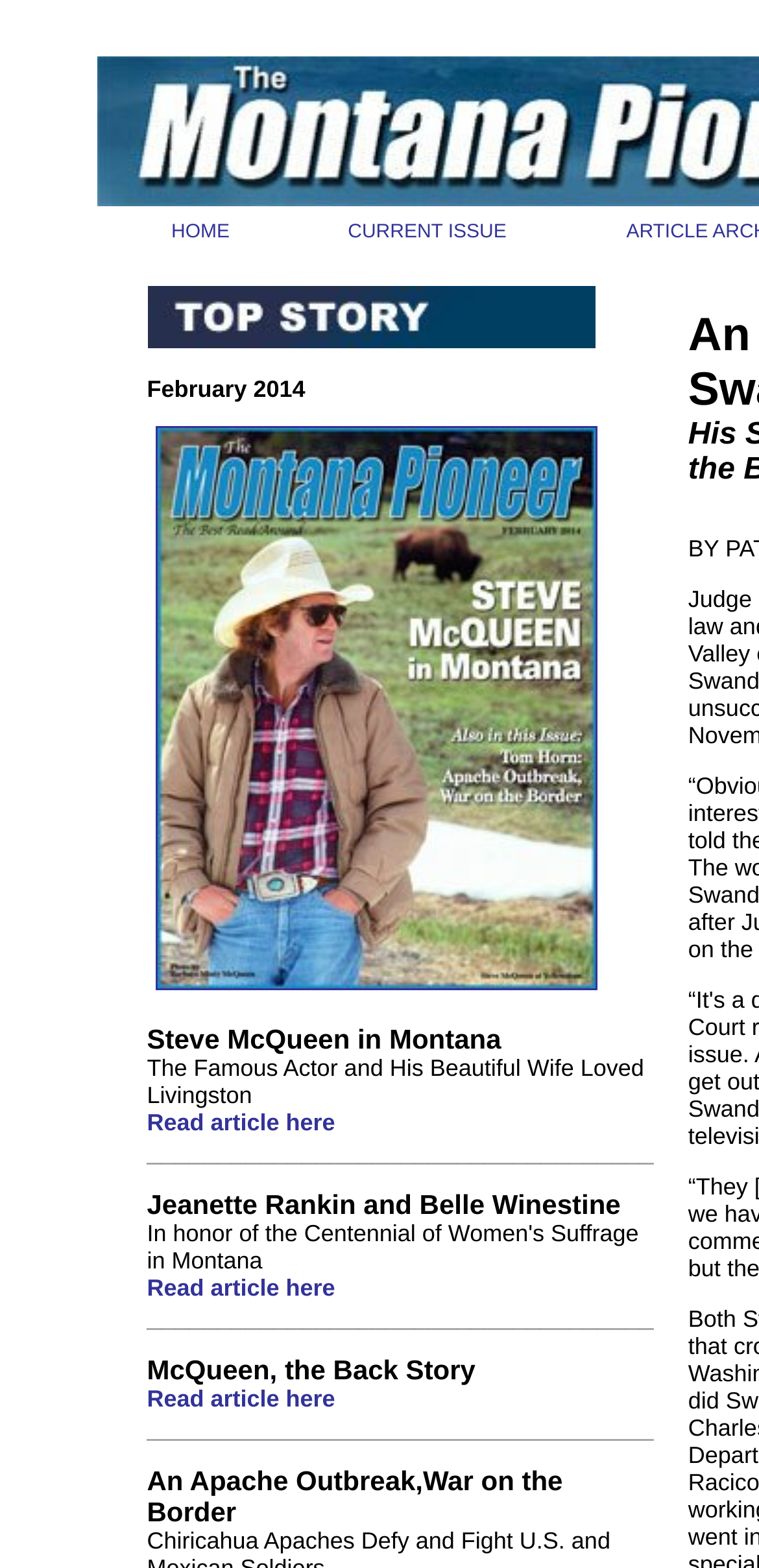Respond with a single word or phrase to the following question: How many articles are in the current issue?

6